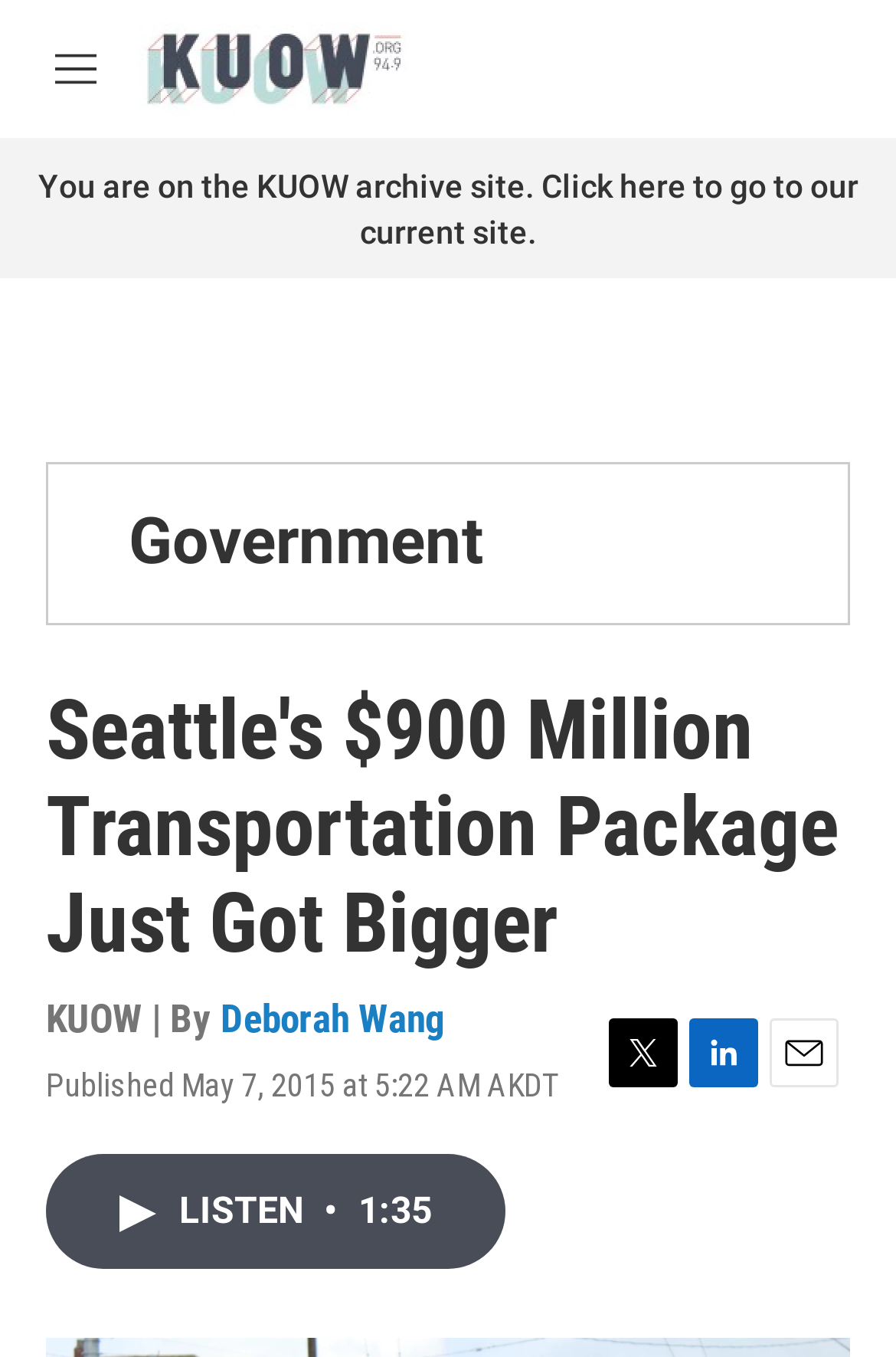What is the name of the current website? Examine the screenshot and reply using just one word or a brief phrase.

KUOW